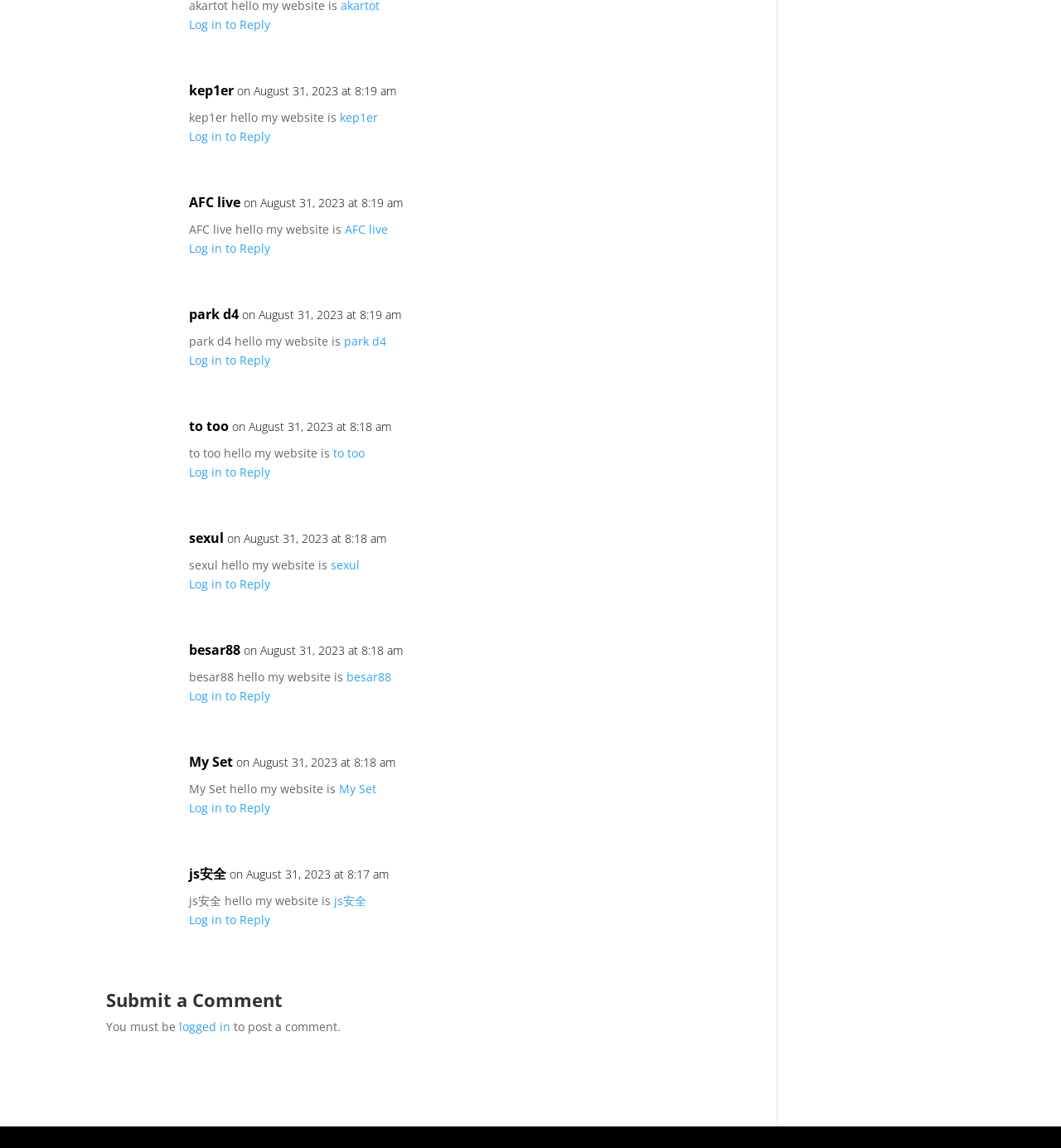How many comments are on this webpage?
From the details in the image, provide a complete and detailed answer to the question.

I counted the number of article elements, which represent individual comments. There are 6 article elements, each containing a comment and its associated information.